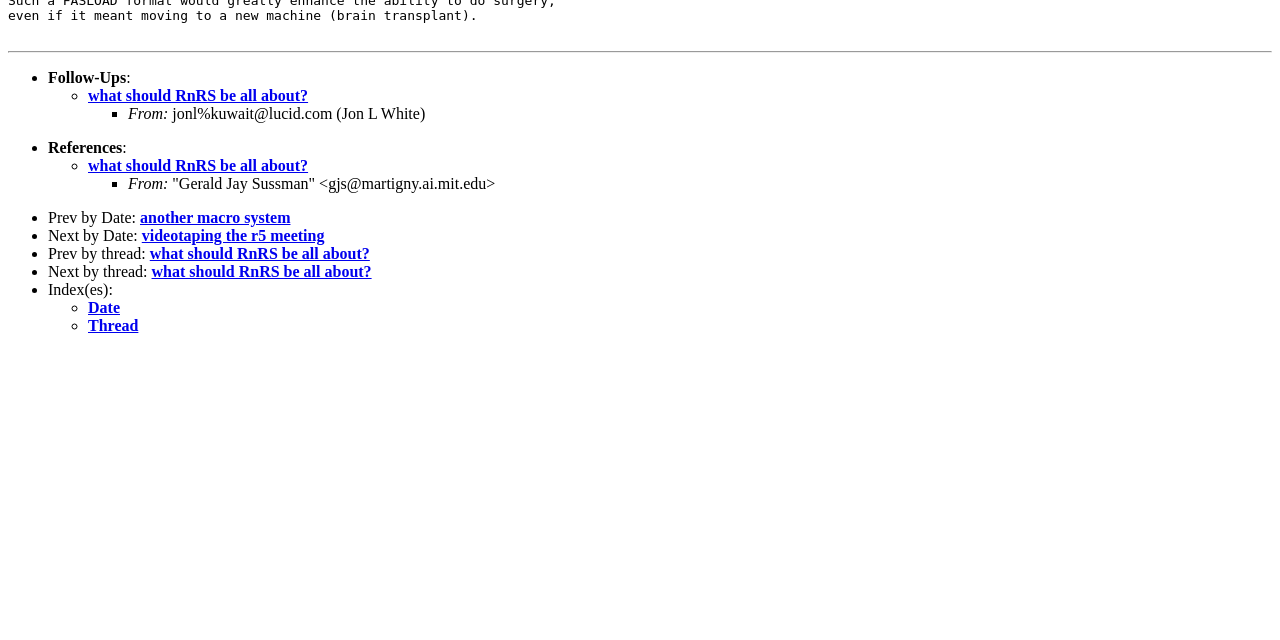From the element description: "Thread", extract the bounding box coordinates of the UI element. The coordinates should be expressed as four float numbers between 0 and 1, in the order [left, top, right, bottom].

[0.069, 0.495, 0.108, 0.522]